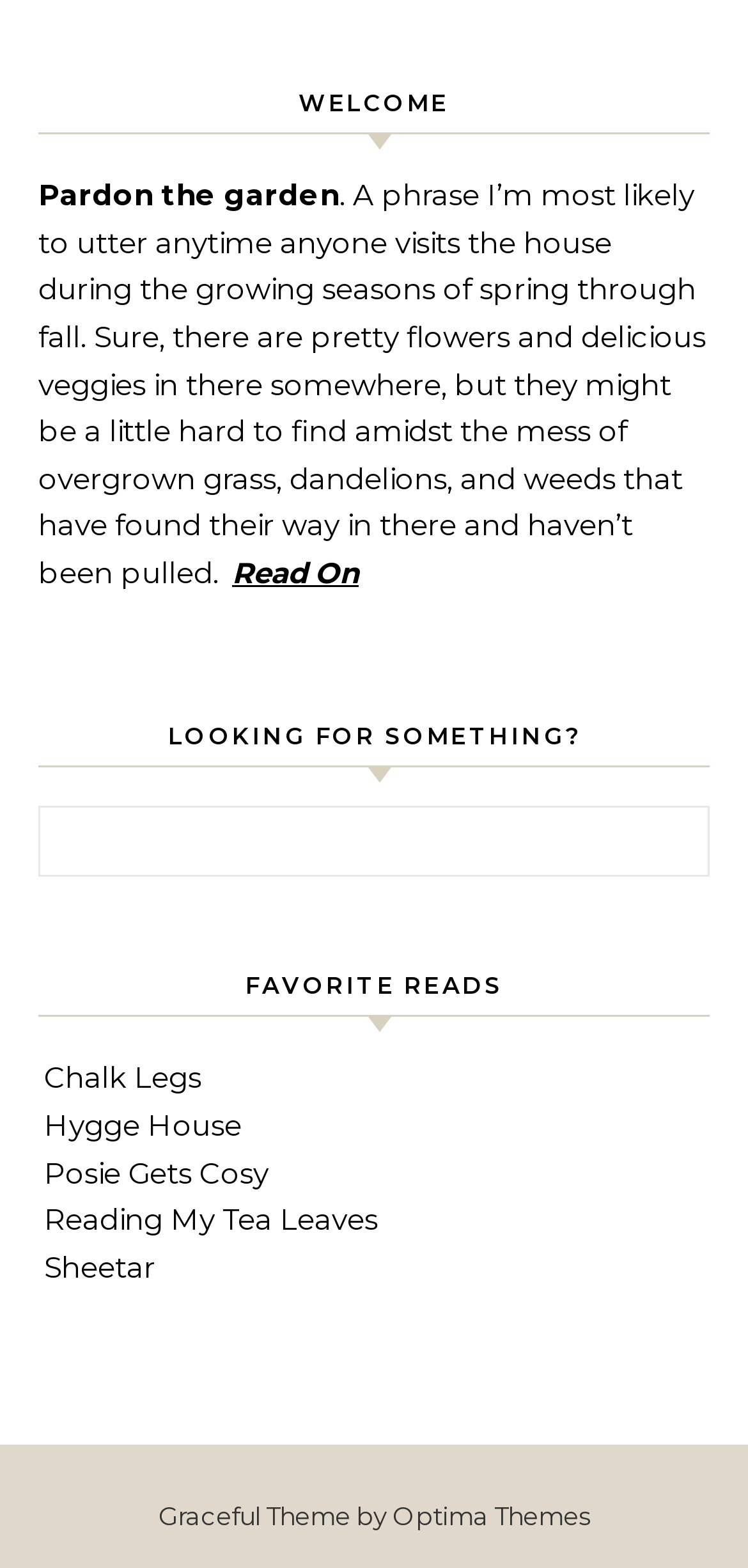Please predict the bounding box coordinates of the element's region where a click is necessary to complete the following instruction: "Click the logo of Blindsup". The coordinates should be represented by four float numbers between 0 and 1, i.e., [left, top, right, bottom].

None